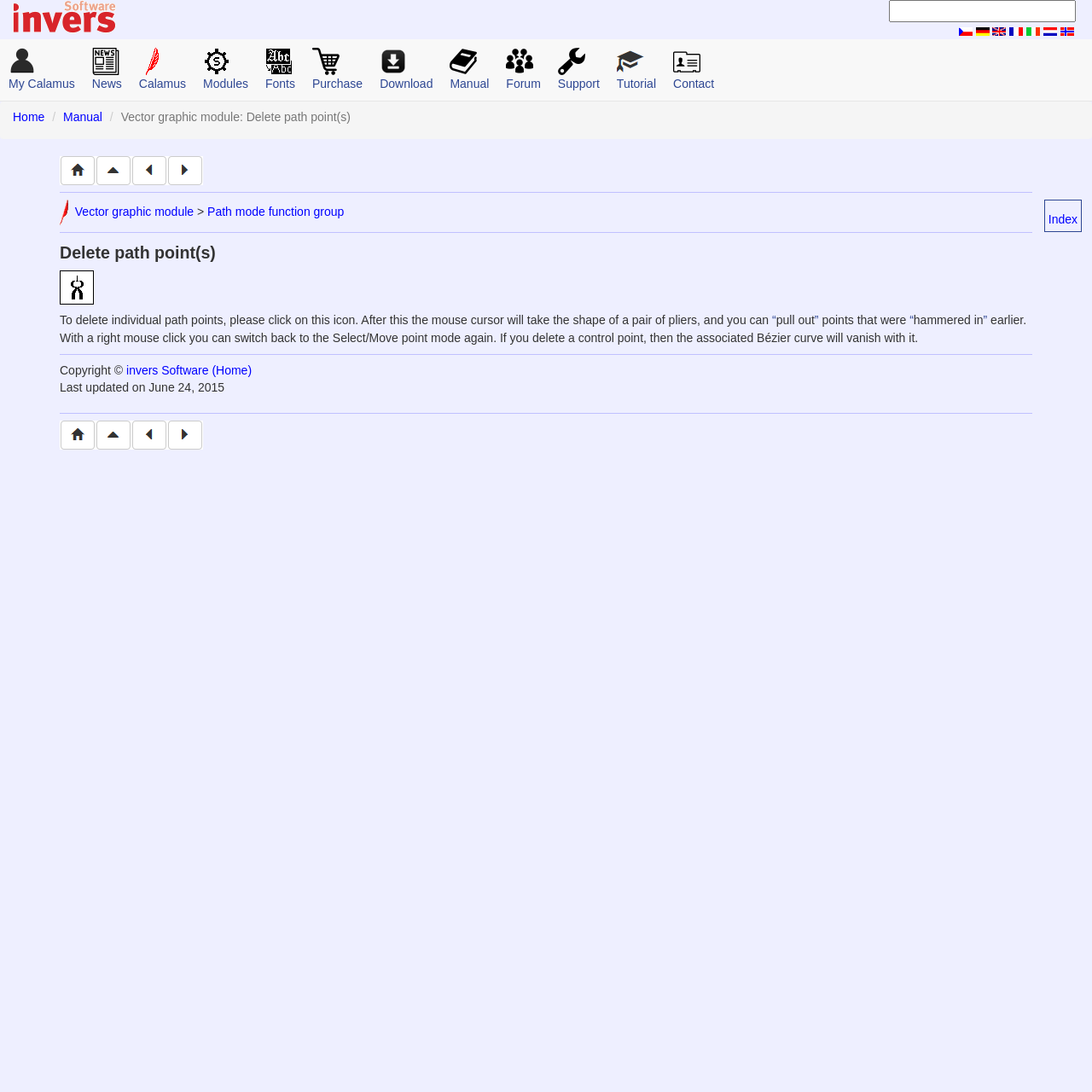Identify the bounding box coordinates of the section to be clicked to complete the task described by the following instruction: "go to Manual page". The coordinates should be four float numbers between 0 and 1, formatted as [left, top, right, bottom].

[0.404, 0.036, 0.456, 0.092]